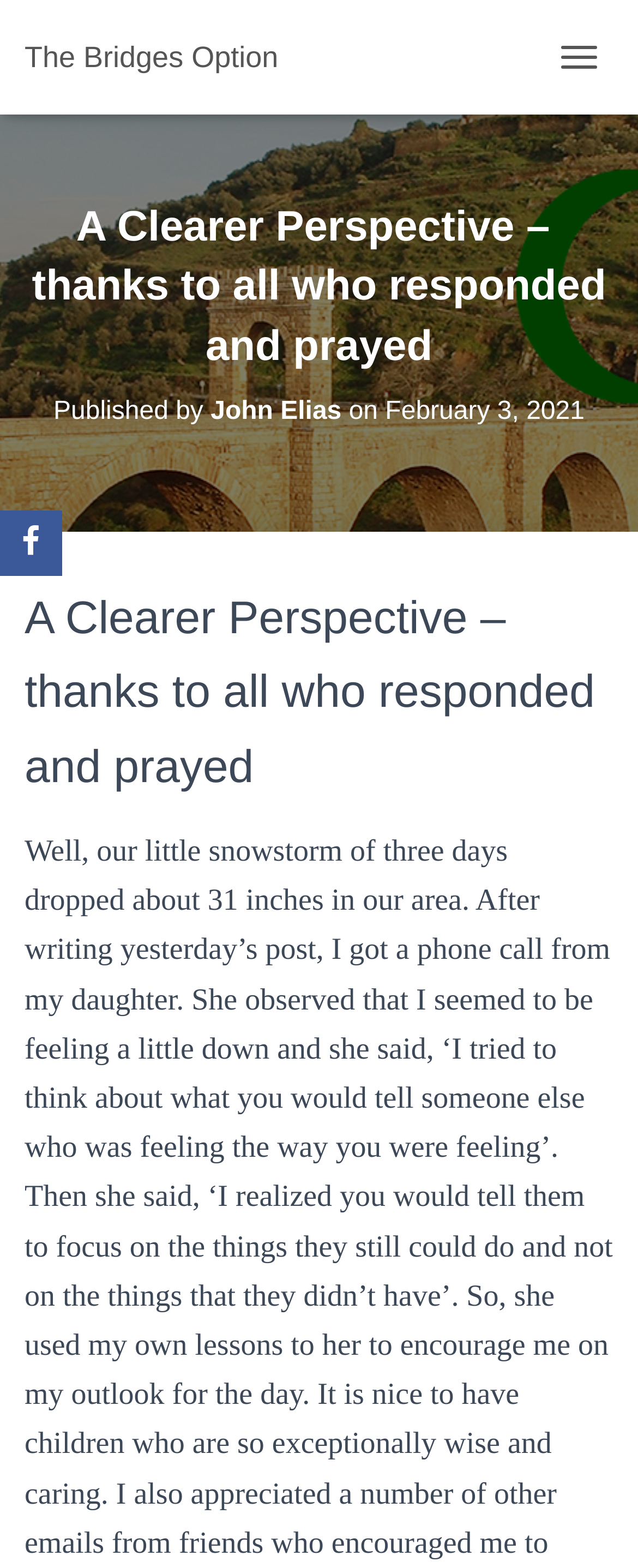What social media platform is linked?
Based on the image, provide a one-word or brief-phrase response.

Facebook